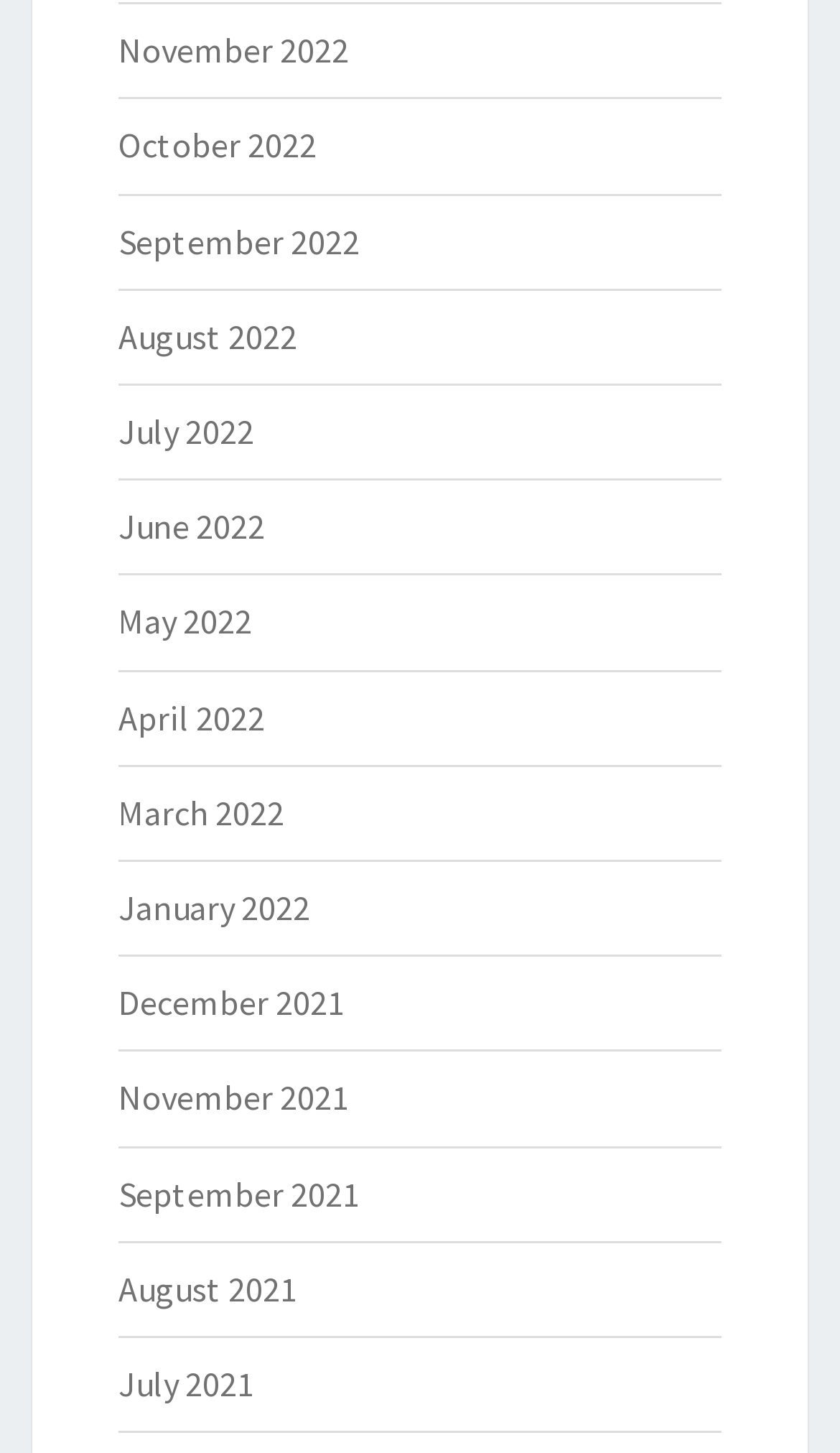Please locate the bounding box coordinates of the element that should be clicked to complete the given instruction: "View November 2022".

[0.141, 0.02, 0.415, 0.049]